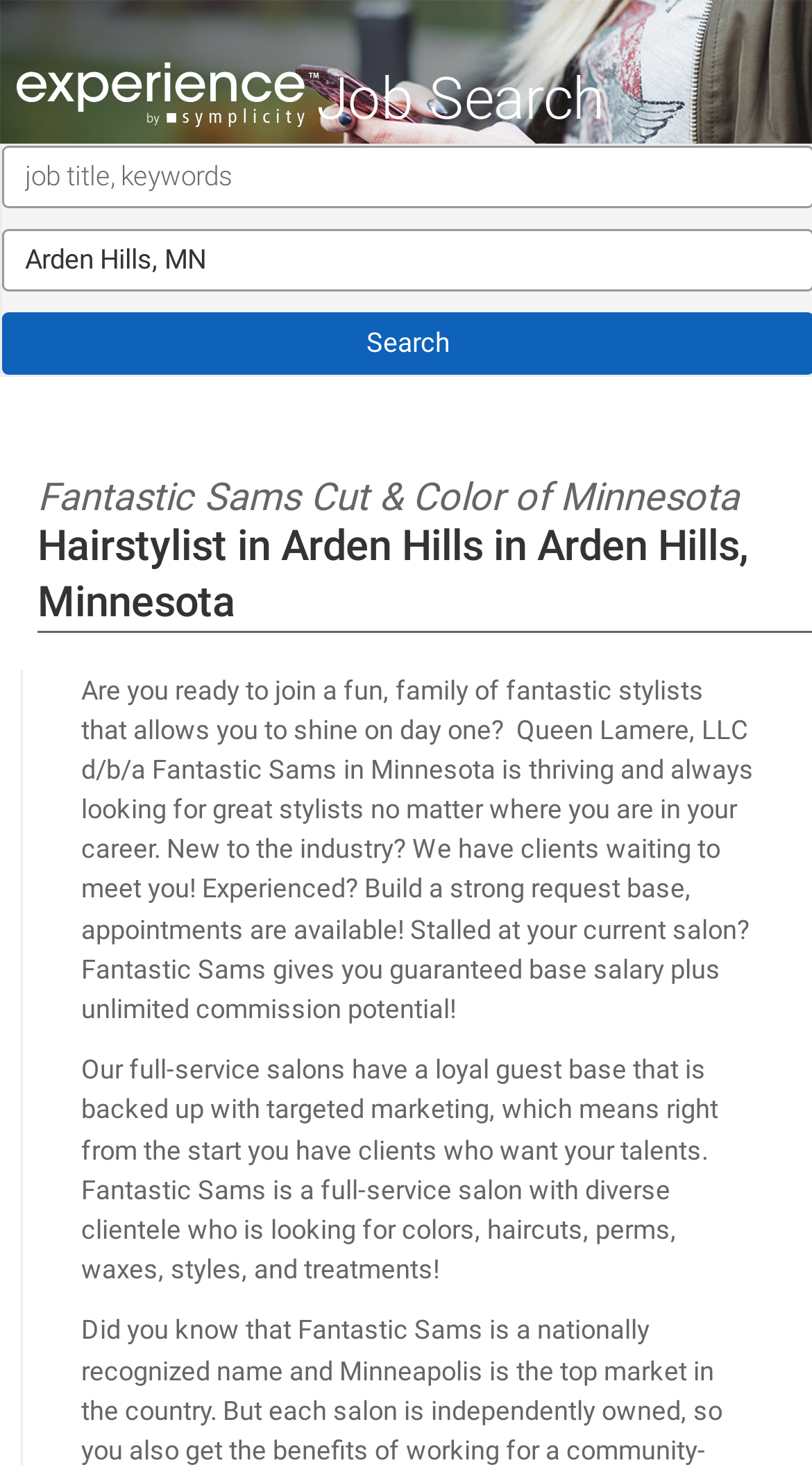Please extract and provide the main headline of the webpage.

Experience Inc. Jobs